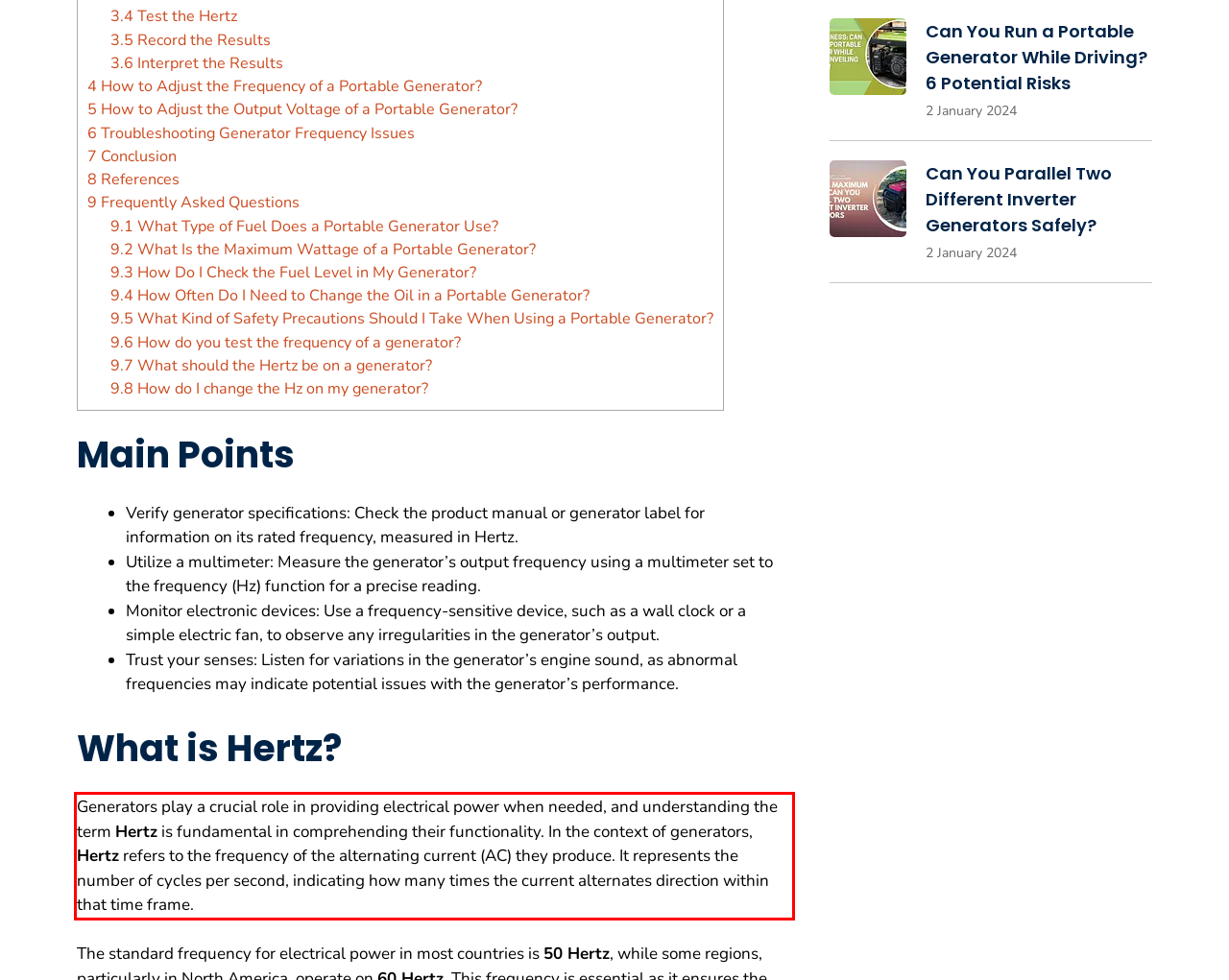Please identify the text within the red rectangular bounding box in the provided webpage screenshot.

Generators play a crucial role in providing electrical power when needed, and understanding the term Hertz is fundamental in comprehending their functionality. In the context of generators, Hertz refers to the frequency of the alternating current (AC) they produce. It represents the number of cycles per second, indicating how many times the current alternates direction within that time frame.